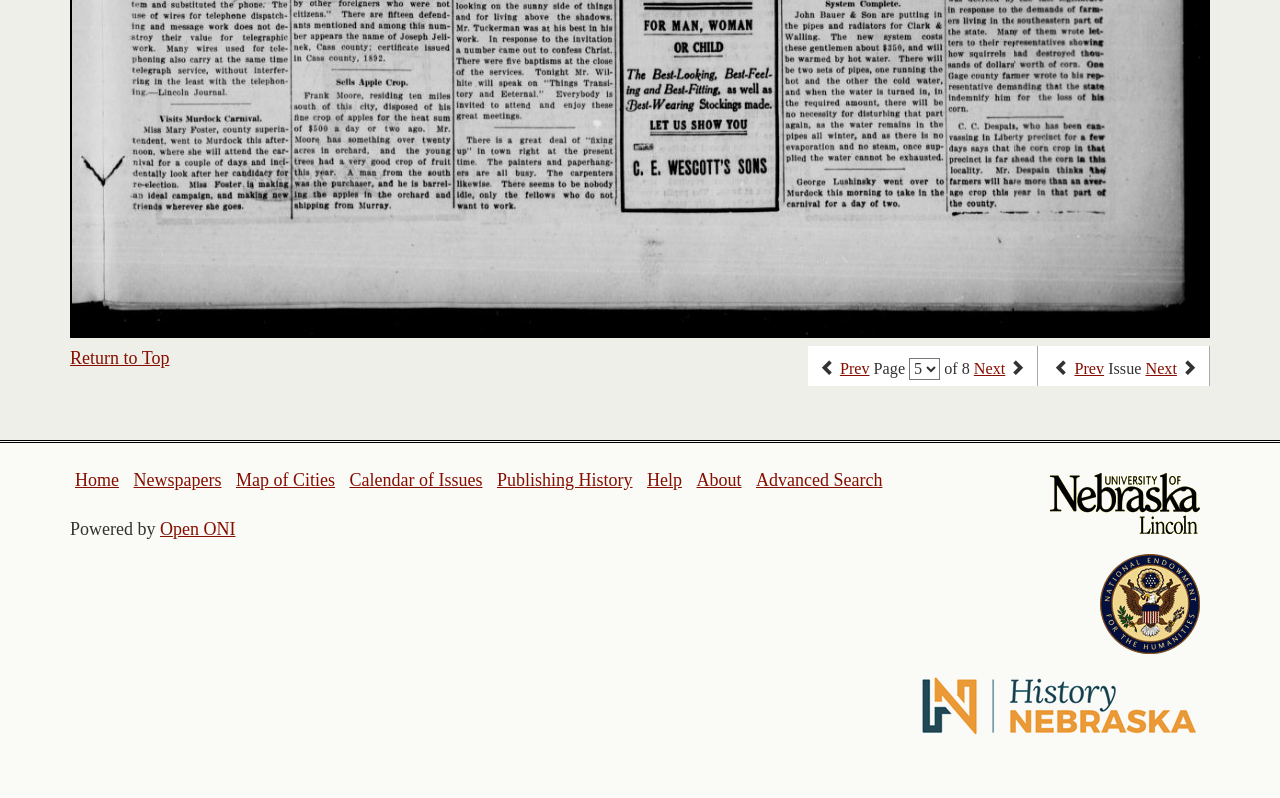What is the purpose of the 'Advanced Search' link?
Based on the screenshot, respond with a single word or phrase.

To search